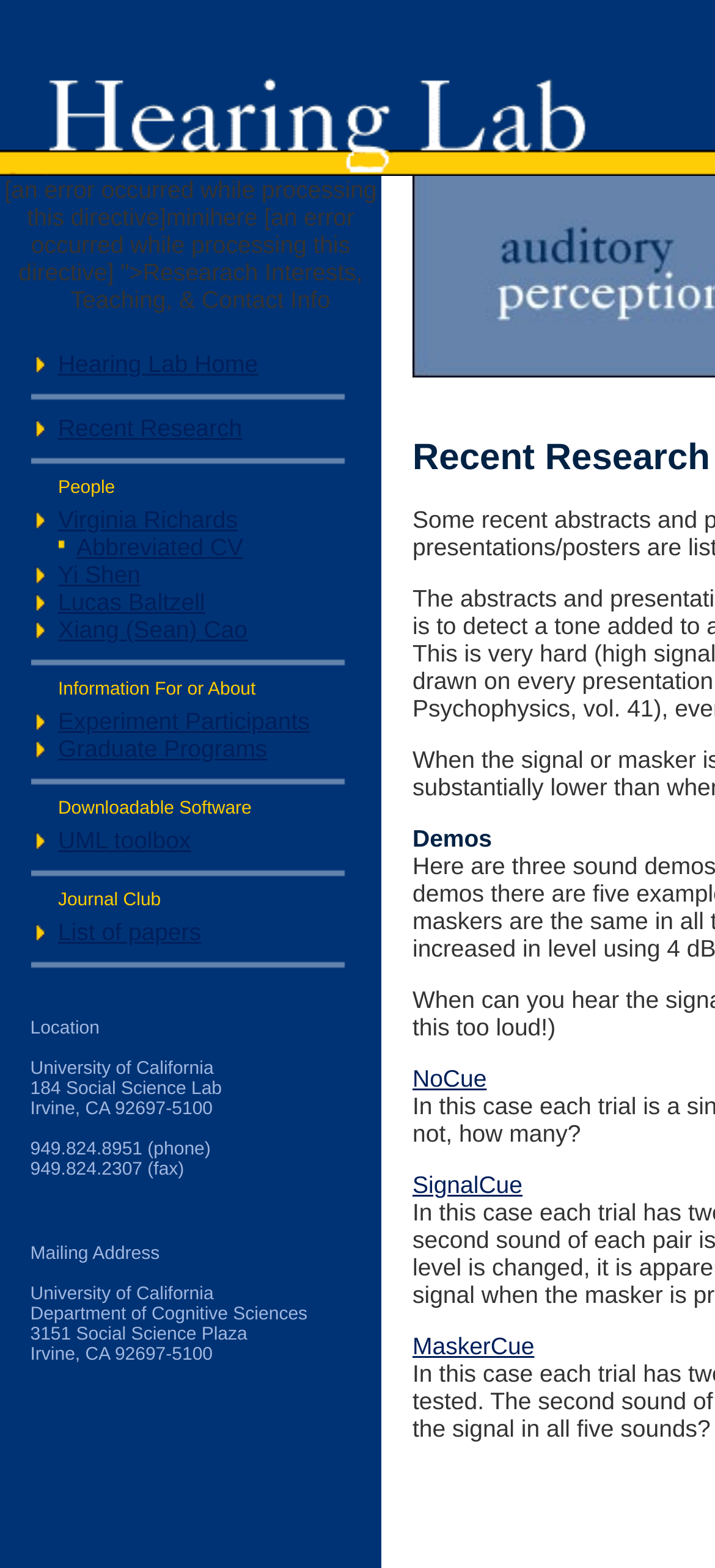Identify the bounding box of the UI element described as follows: "Coffee, Coffeeware & Tools". Provide the coordinates as four float numbers in the range of 0 to 1 [left, top, right, bottom].

None